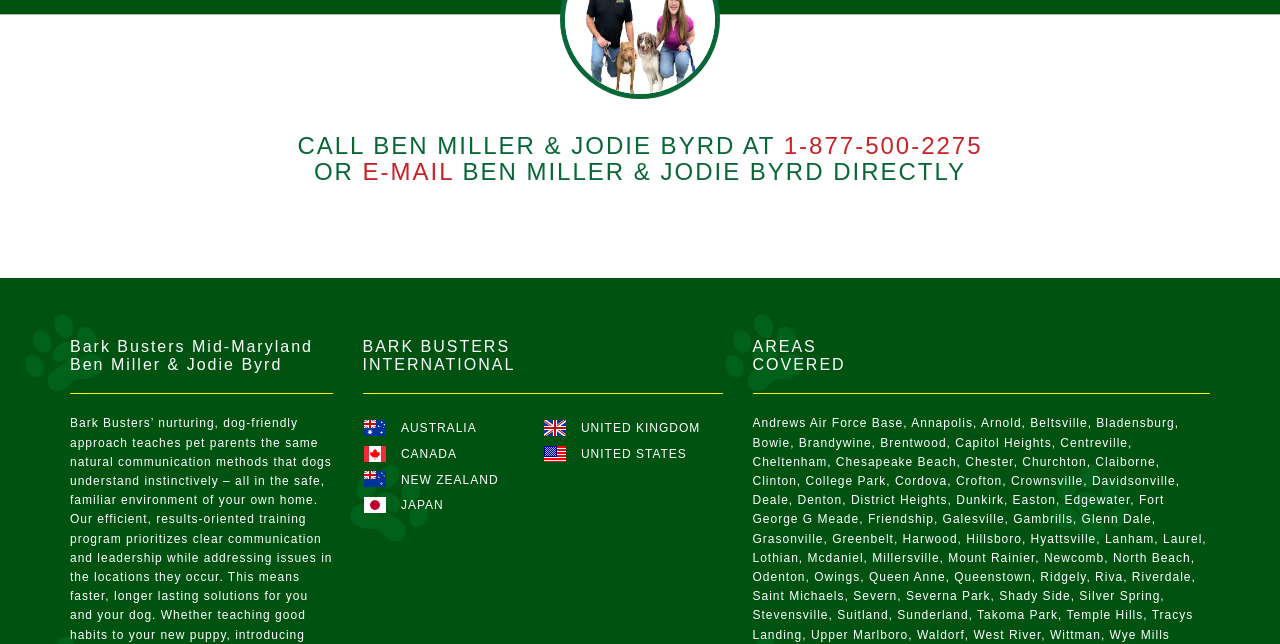Provide your answer in one word or a succinct phrase for the question: 
What is the phone number to call Ben Miller and Jodie Byrd?

1-877-500-2275